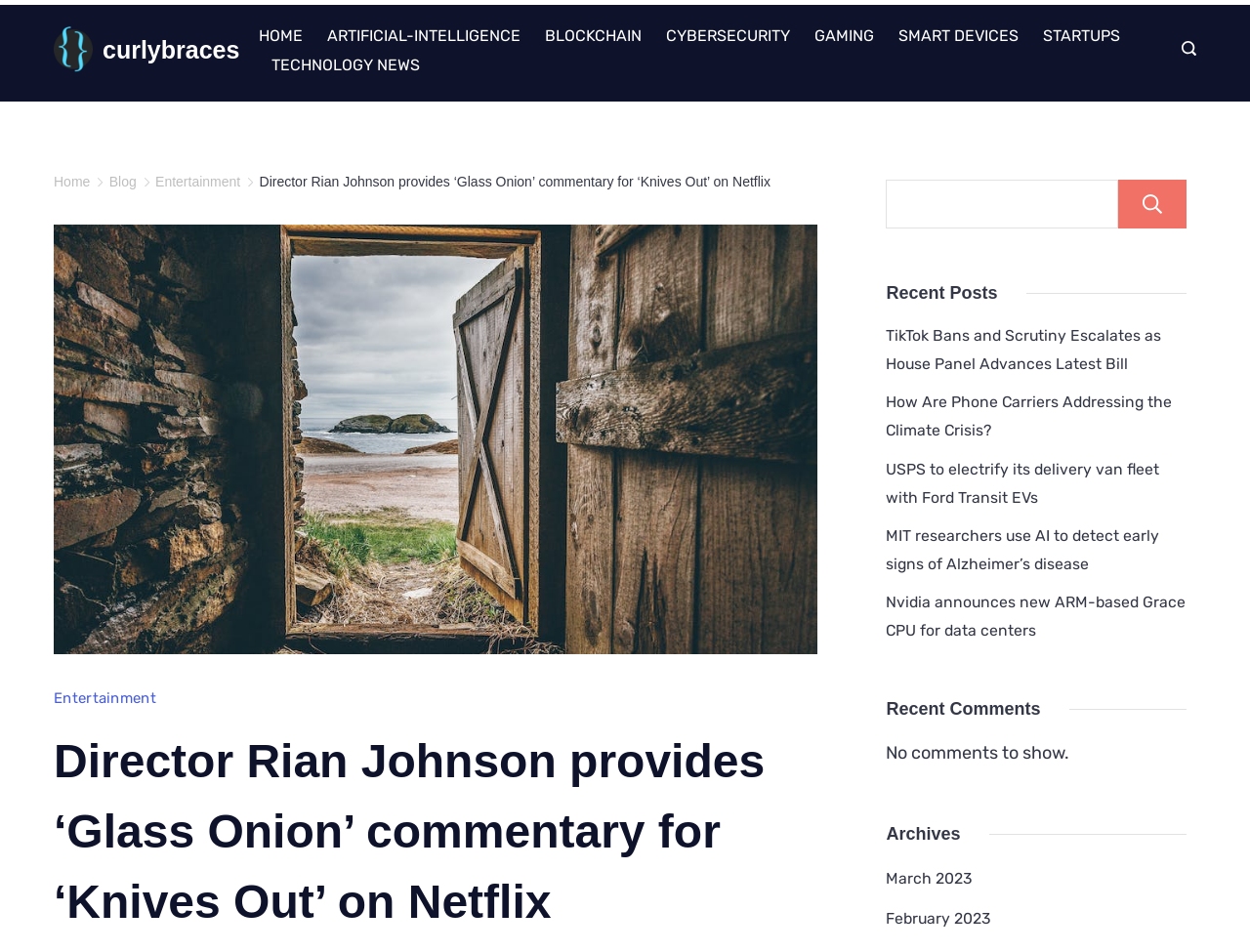Please identify the bounding box coordinates of the area that needs to be clicked to fulfill the following instruction: "Read the article 'Director Rian Johnson provides ‘Glass Onion’ commentary for ‘Knives Out’ on Netflix'."

[0.207, 0.183, 0.616, 0.199]